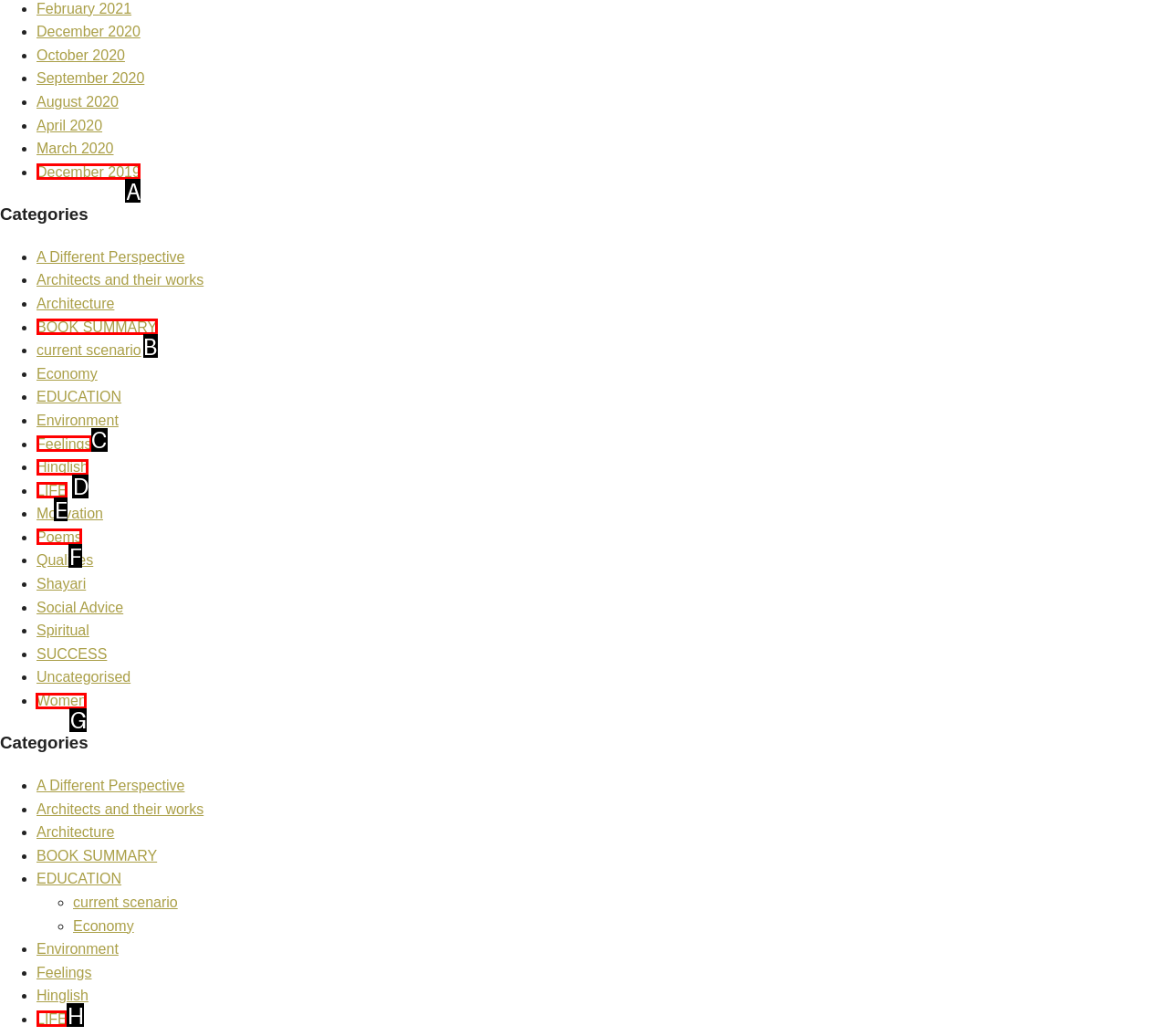From the given options, choose the one to complete the task: Browse 'Women'
Indicate the letter of the correct option.

G